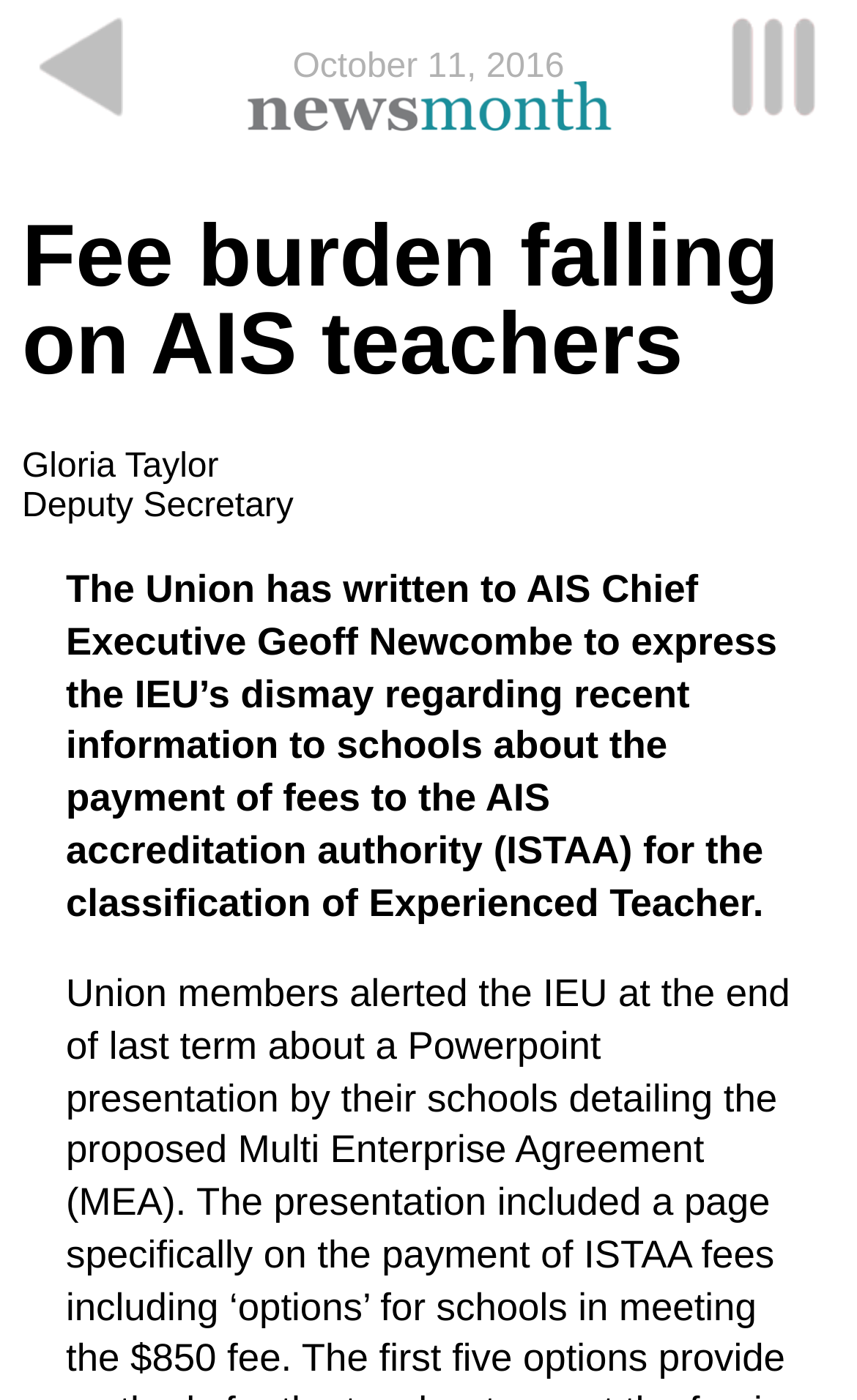Provide the bounding box coordinates for the UI element described in this sentence: "parent_node: October 11, 2016". The coordinates should be four float values between 0 and 1, i.e., [left, top, right, bottom].

[0.808, 0.0, 1.0, 0.094]